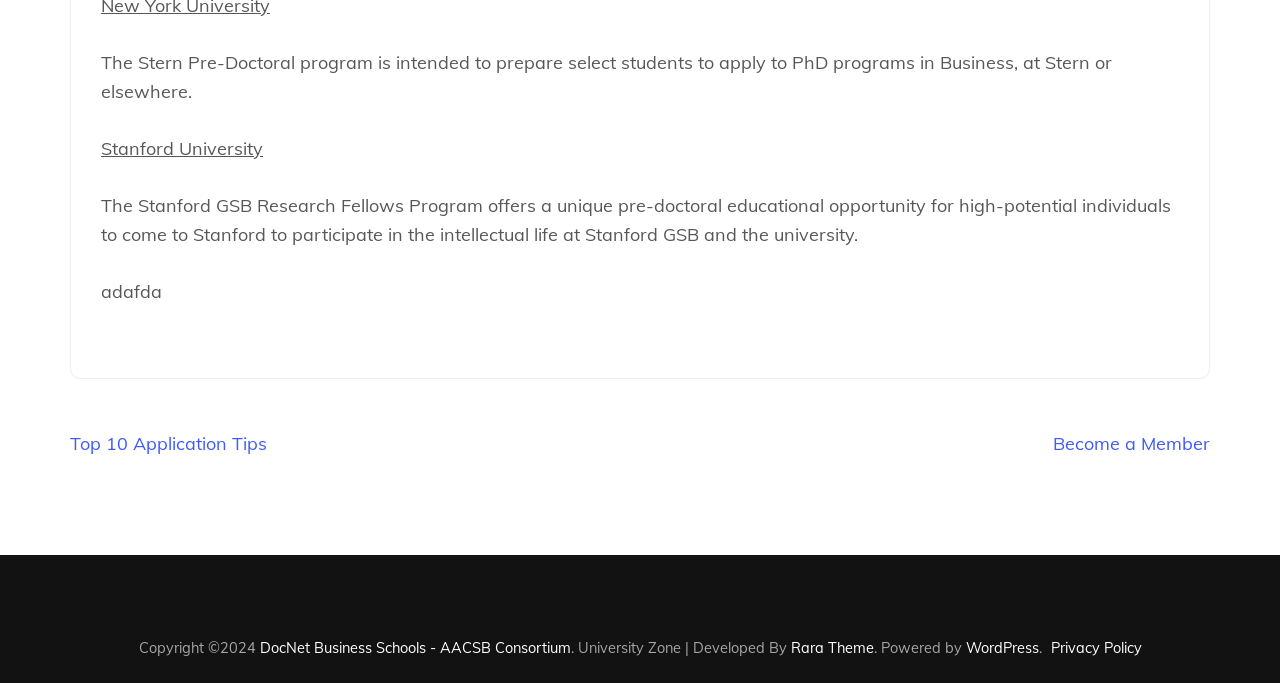Using the information in the image, could you please answer the following question in detail:
What is the name of the theme developed by Rara?

The name of the theme developed by Rara can be found in the StaticText element with ID 107, which has the text 'University Zone | Developed By' and is located at the bottom of the webpage, near the link to Rara Theme.